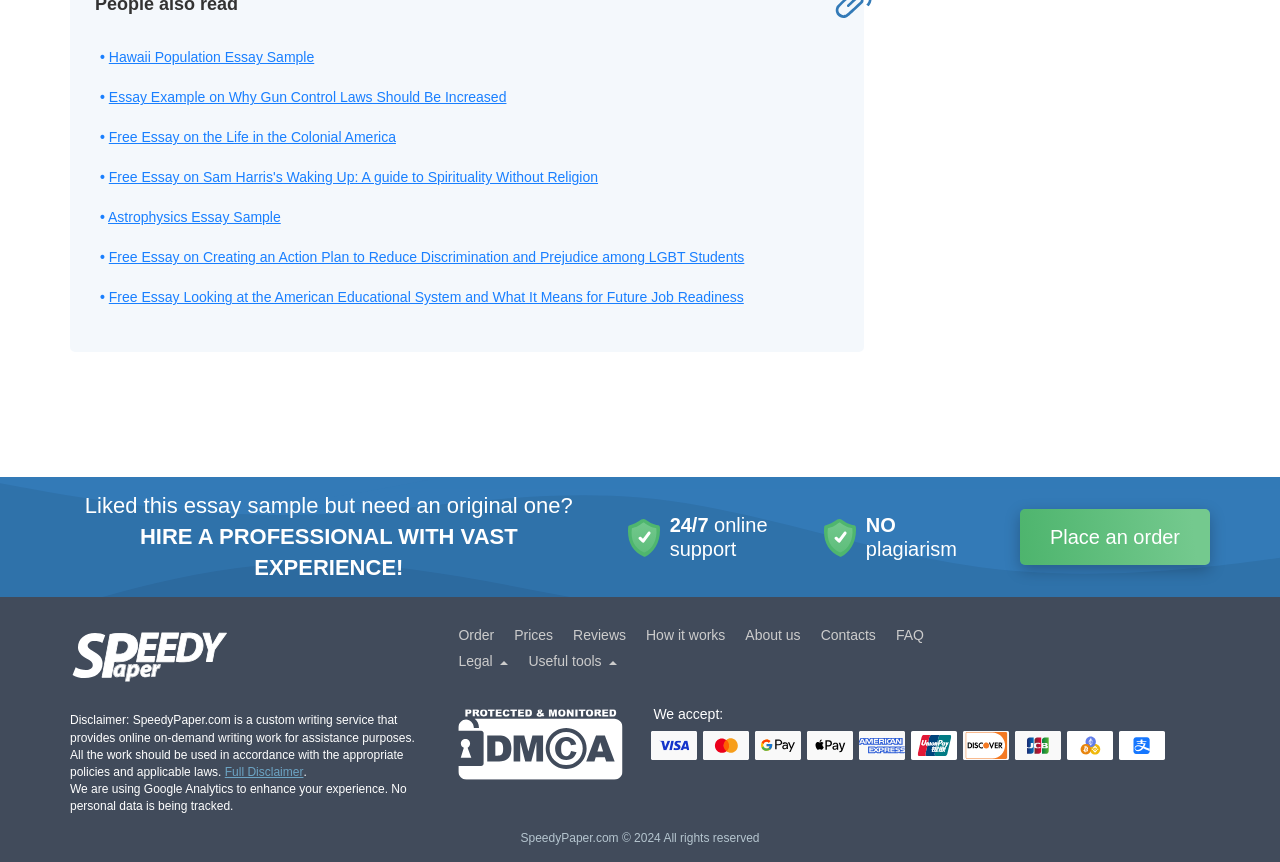Provide a single word or phrase answer to the question: 
What is the purpose of this website?

Custom writing service